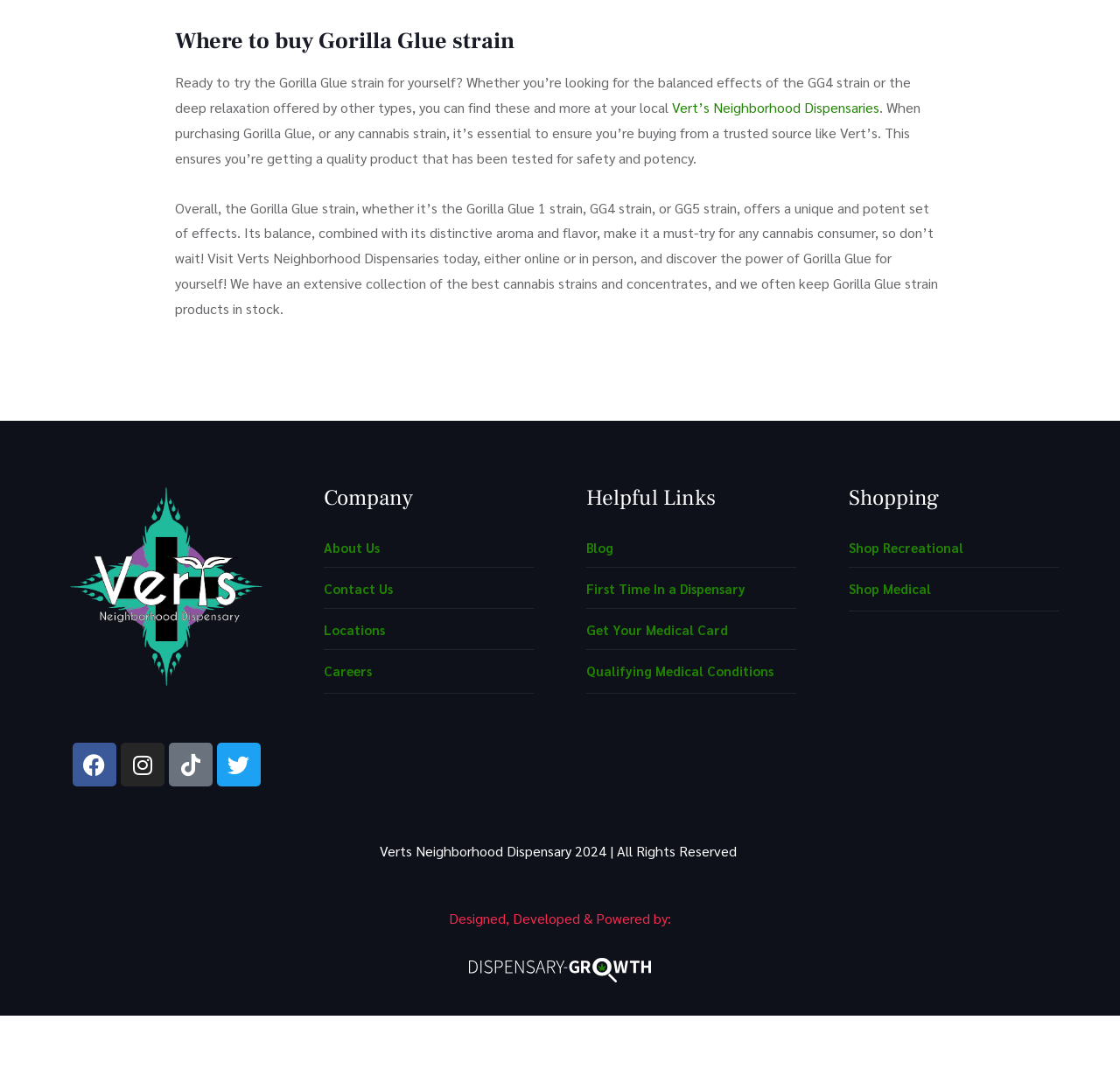What is the name of the dispensary?
Based on the image, give a one-word or short phrase answer.

Vert's Neighborhood Dispensaries